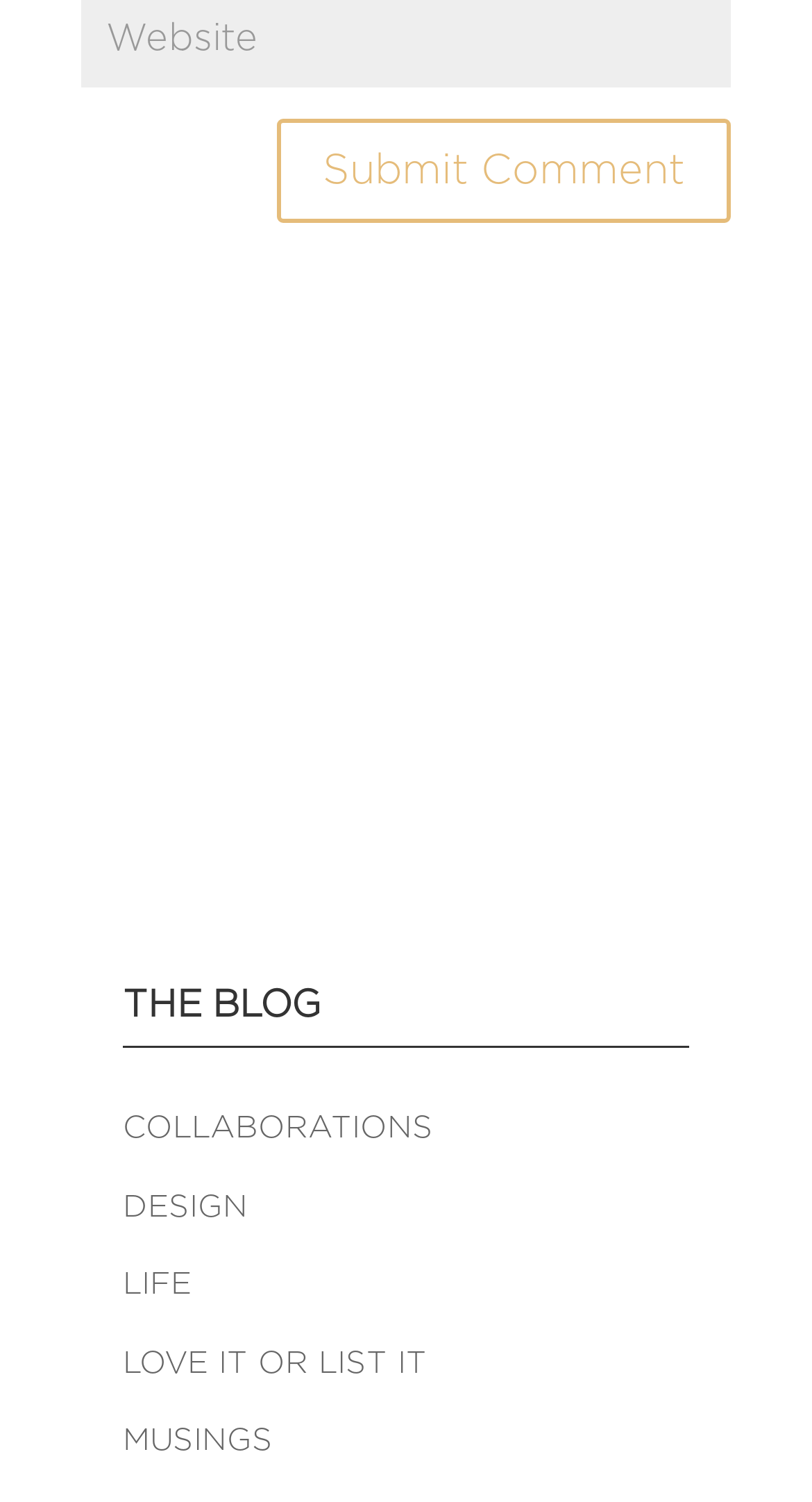What is the category of the blog post?
Please provide a single word or phrase as your answer based on the screenshot.

THE BLOG